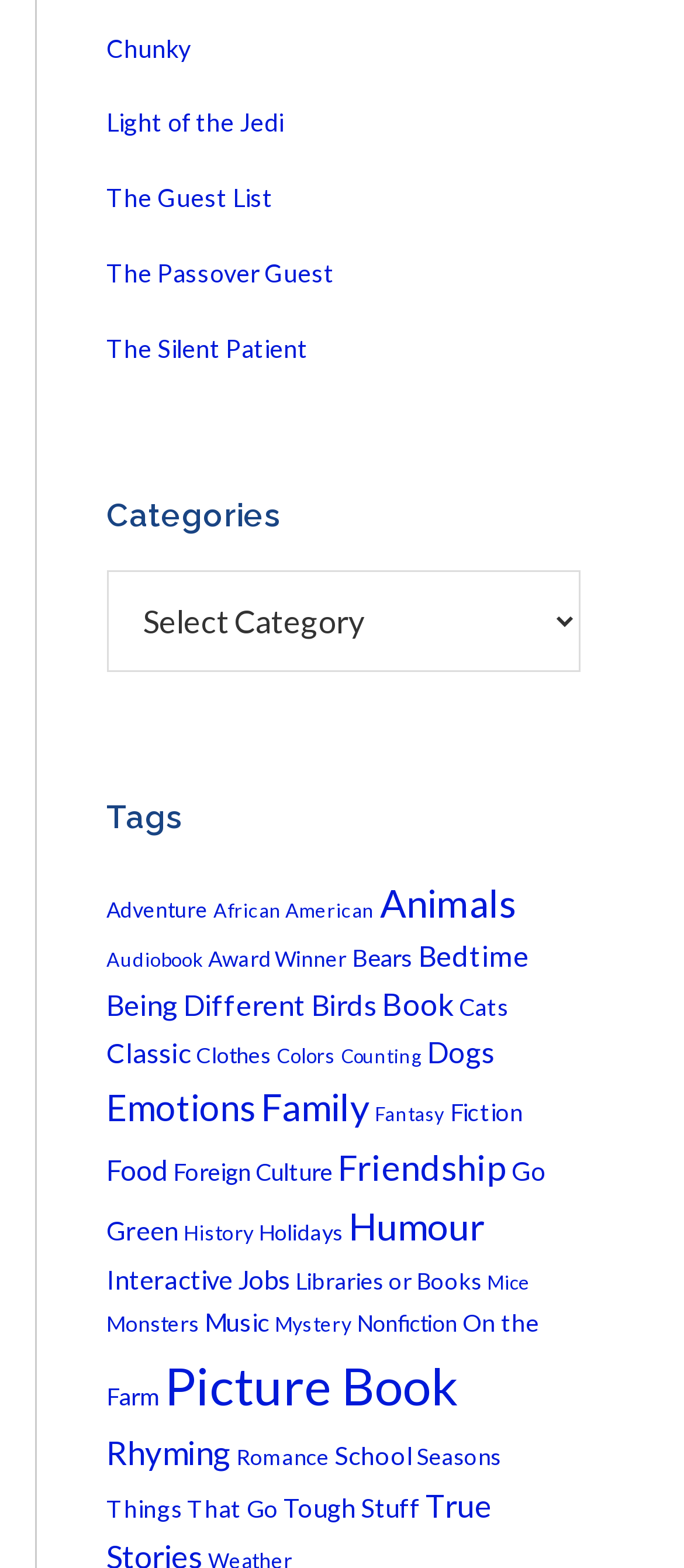Find the bounding box coordinates of the element to click in order to complete the given instruction: "Discover books with the 'Award Winner' label."

[0.304, 0.604, 0.506, 0.62]